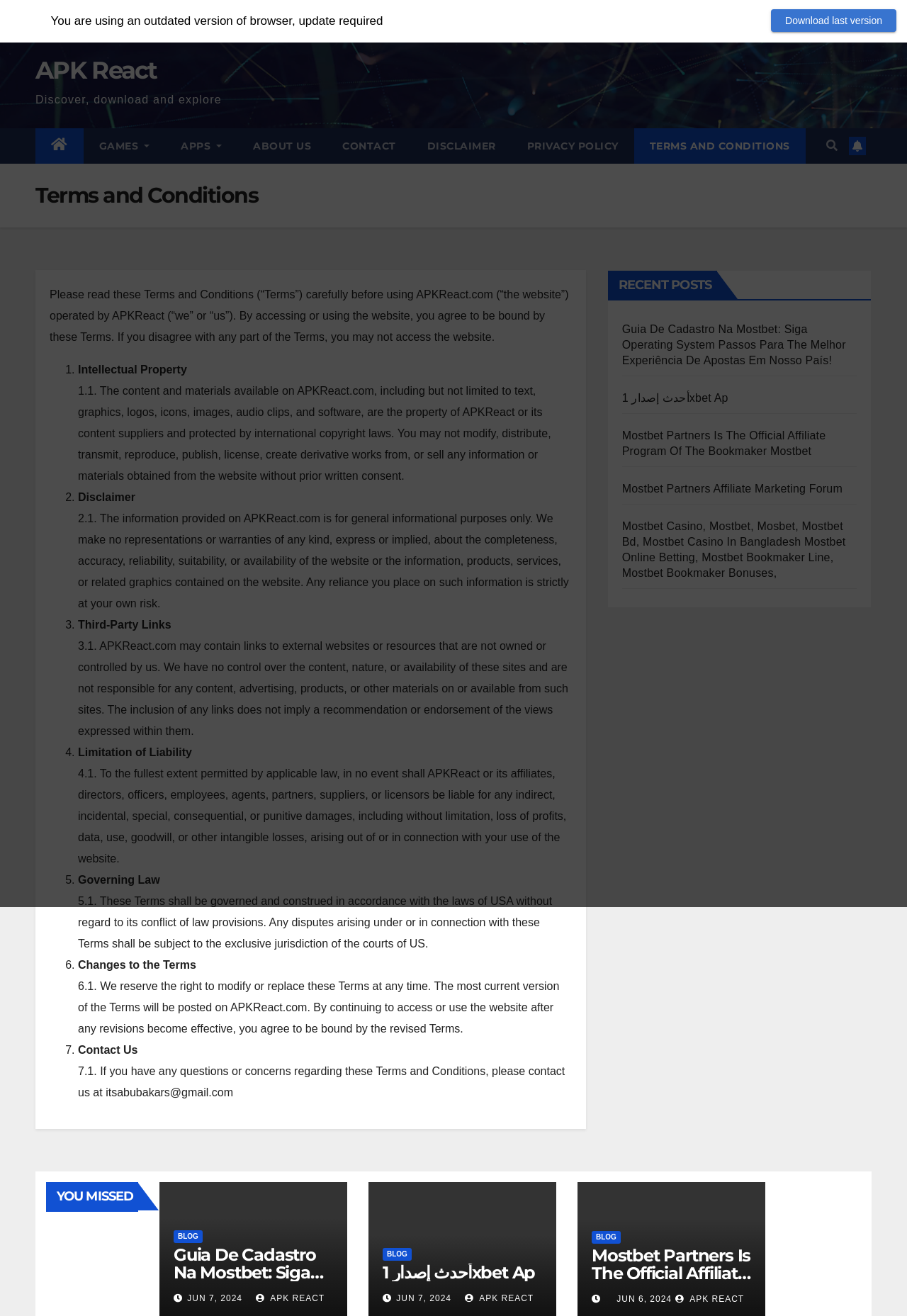Locate the bounding box coordinates of the element I should click to achieve the following instruction: "View the Mostbet Partners post".

[0.686, 0.326, 0.91, 0.347]